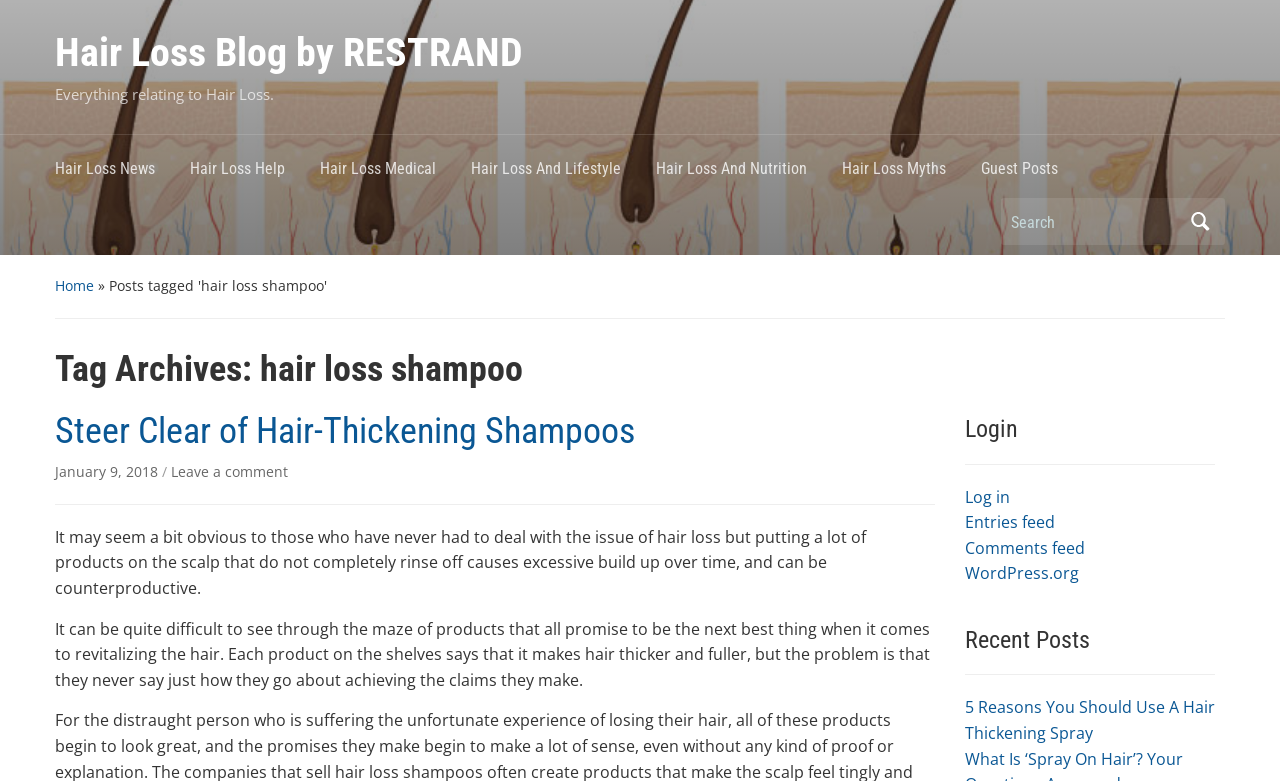What is the category of the blog post 'Steer Clear of Hair-Thickening Shampoos'?
Please provide an in-depth and detailed response to the question.

I determined the answer by looking at the heading 'Tag Archives: hair loss shampoo' which is above the blog post title 'Steer Clear of Hair-Thickening Shampoos', indicating that the blog post is categorized under 'hair loss shampoo'.